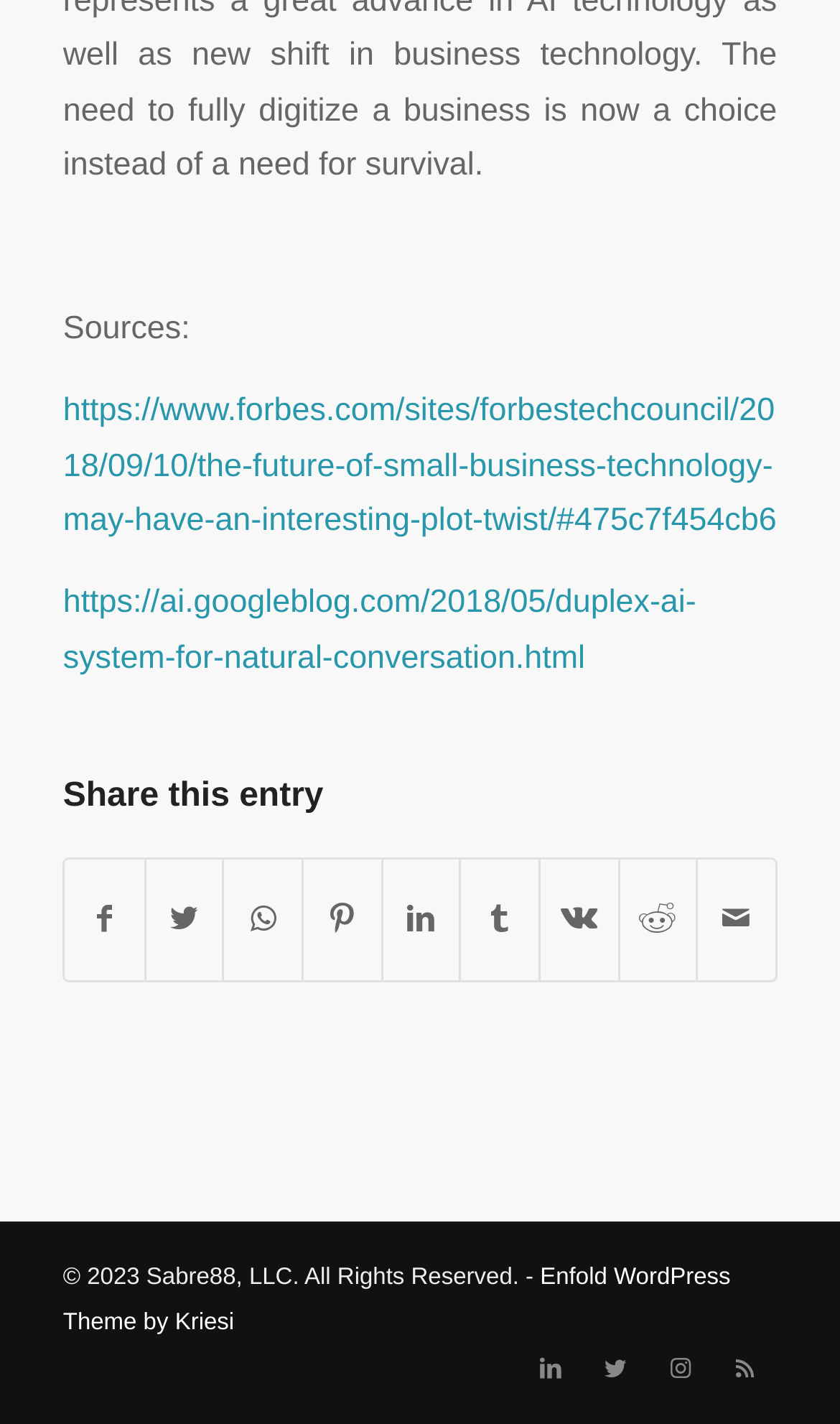How many links are provided under 'Sources:'?
Look at the screenshot and respond with a single word or phrase.

2